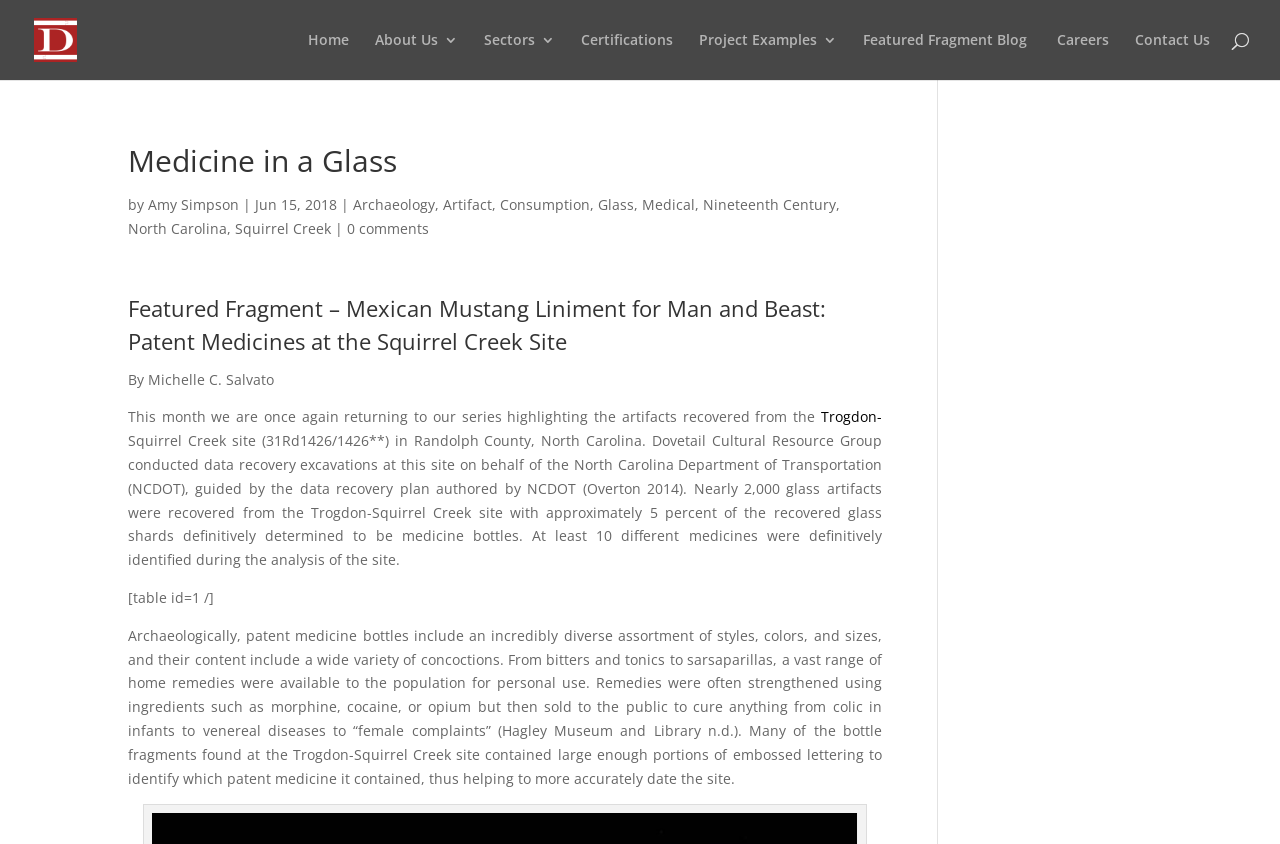Explain the webpage's layout and main content in detail.

The webpage is about a blog post titled "Featured Fragment – Mexican Mustang Liniment for Man and Beast: Patent Medicines at the Squirrel Creek Site" by Michelle C. Salvato. At the top of the page, there is a header section with a logo and a navigation menu consisting of 7 links: "Home", "About Us 3", "Sectors 3", "Certifications", "Project Examples 3", "Featured Fragment Blog", and "Contact Us". 

Below the header section, there is a title "Medicine in a Glass" followed by a subtitle "by Amy Simpson | Jun 15, 2018" and a list of 7 tags: "Archaeology", "Artifact", "Consumption", "Glass", "Medical", "Nineteenth Century", and "North Carolina". 

The main content of the blog post is divided into several paragraphs. The first paragraph introduces the topic of the post, which is about the artifacts recovered from the Trogdon-Squirrel Creek site in Randolph County, North Carolina. The second paragraph provides more details about the site and the data recovery excavations conducted by Dovetail Cultural Resource Group. 

The third paragraph discusses the analysis of the site, including the recovery of nearly 2,000 glass artifacts, with about 5% of them identified as medicine bottles. At least 10 different medicines were identified during the analysis. 

The fourth paragraph talks about the diversity of patent medicine bottles and their contents, including bitters, tonics, and sarsaparillas, and how they were often strengthened with ingredients like morphine, cocaine, or opium. The paragraph also mentions that many of the bottle fragments found at the site contained enough embossed lettering to identify the patent medicine they contained, which helped to date the site more accurately.